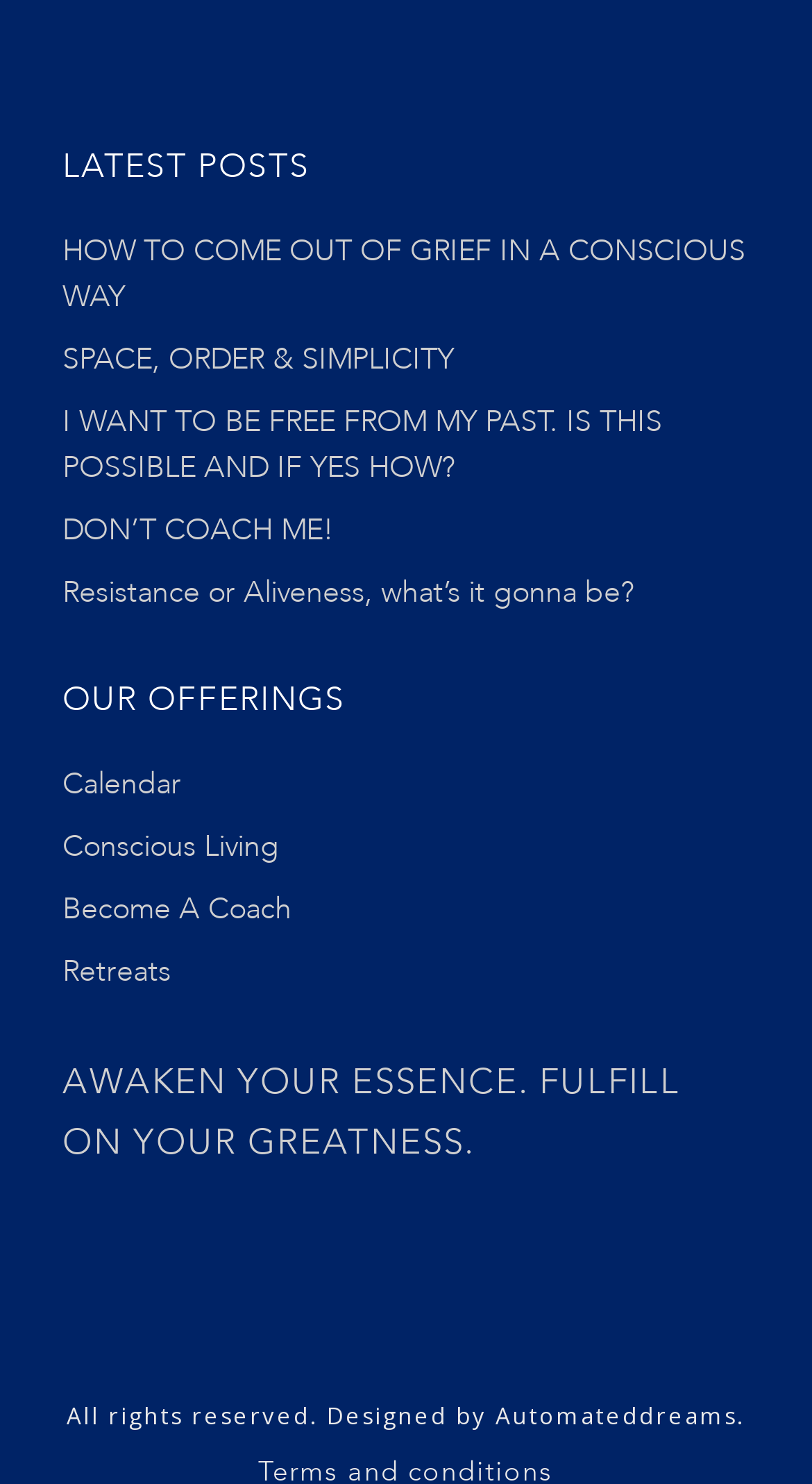Given the webpage screenshot and the description, determine the bounding box coordinates (top-left x, top-left y, bottom-right x, bottom-right y) that define the location of the UI element matching this description: Coupon

None